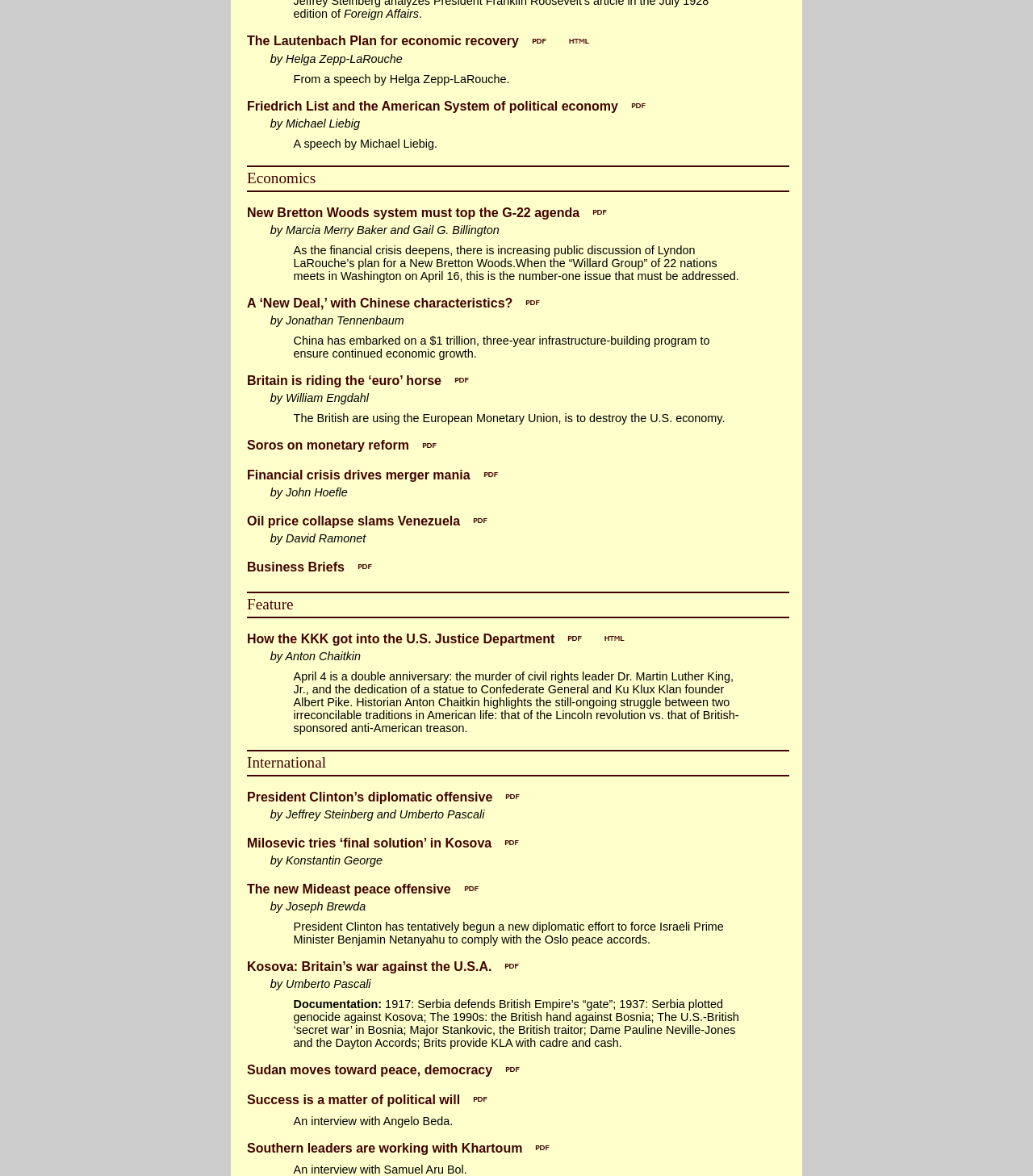Please specify the bounding box coordinates of the area that should be clicked to accomplish the following instruction: "Learn about 'How the KKK got into the U.S. Justice Department'". The coordinates should consist of four float numbers between 0 and 1, i.e., [left, top, right, bottom].

[0.239, 0.537, 0.568, 0.549]